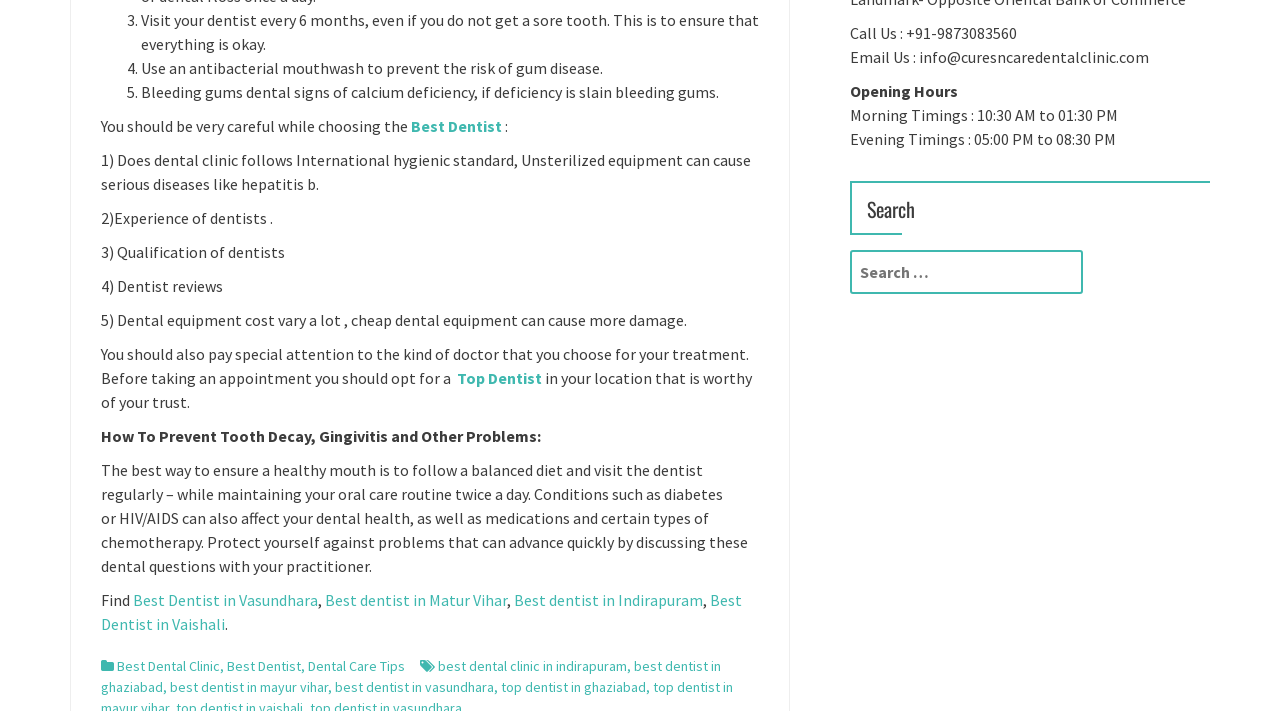Find the bounding box coordinates of the element to click in order to complete the given instruction: "Read about How Tall Is Edward Elric."

None